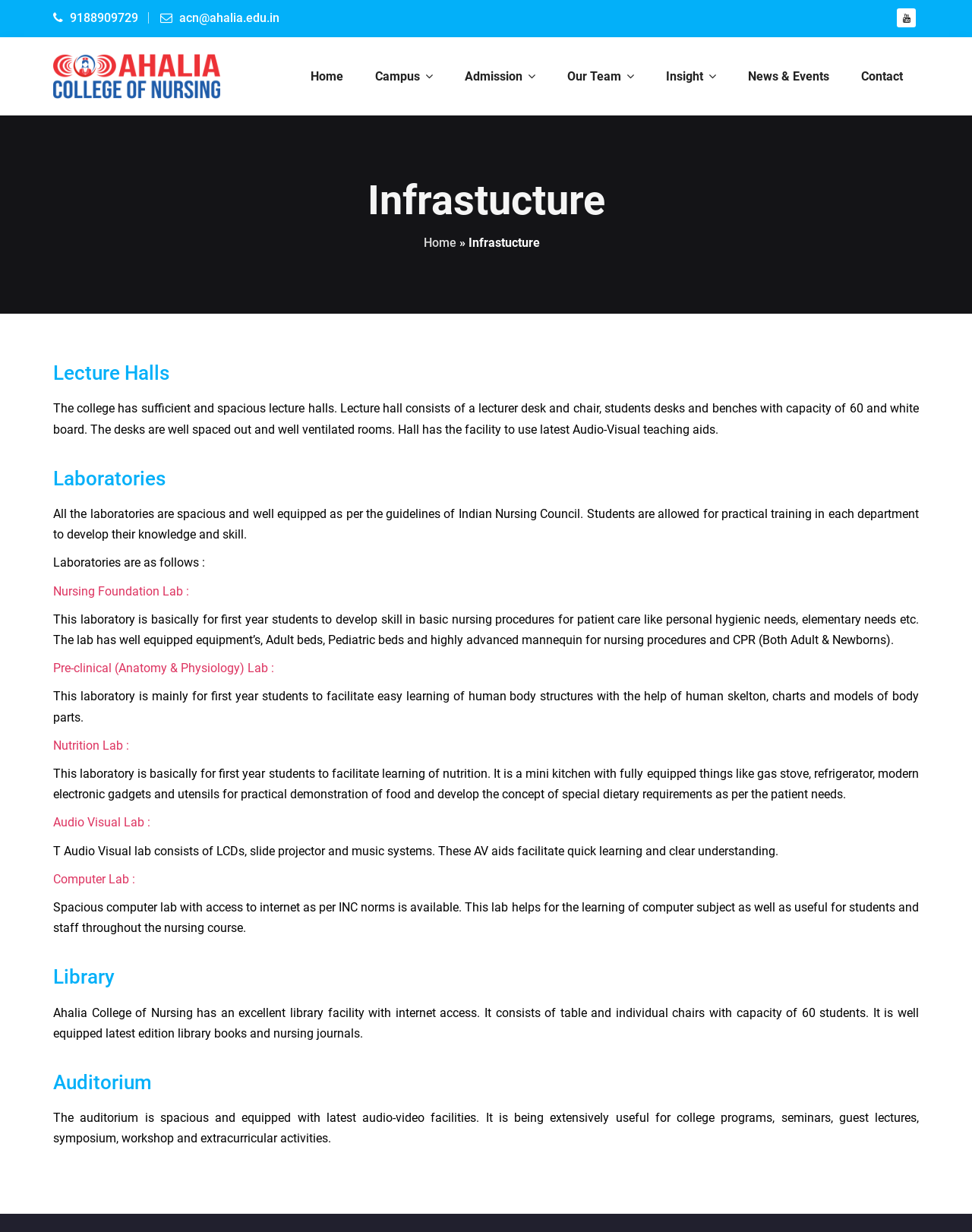Explain the webpage in detail.

The webpage is about the infrastructure of Ahalia College of Nursing. At the top, there is a logo on the left and a navigation menu on the right, consisting of links to "Home", "Campus", "Admission", "Our Team", "Insight", "News & Events", and "Contact". Below the navigation menu, there is a heading "Infrastucture" in a prominent font.

The main content of the webpage is divided into sections, each with a heading and descriptive text. The first section is about "Lecture Halls", which describes the facilities and equipment available in the lecture halls. The text is accompanied by no images.

The next section is about "Laboratories", which lists the different types of laboratories available, including Nursing Foundation Lab, Pre-clinical (Anatomy & Physiology) Lab, Nutrition Lab, Audio Visual Lab, and Computer Lab. Each laboratory is described in detail, including the equipment and facilities available.

Following the laboratories section, there are sections about "Library" and "Auditorium", which describe the facilities and equipment available in these areas. The library is equipped with internet access, latest edition library books, and nursing journals, while the auditorium is equipped with latest audio-video facilities and is used for various college programs and events.

Throughout the webpage, there are no images, but there are several links and a logo at the top. The text is well-organized and easy to read, with clear headings and descriptive paragraphs.